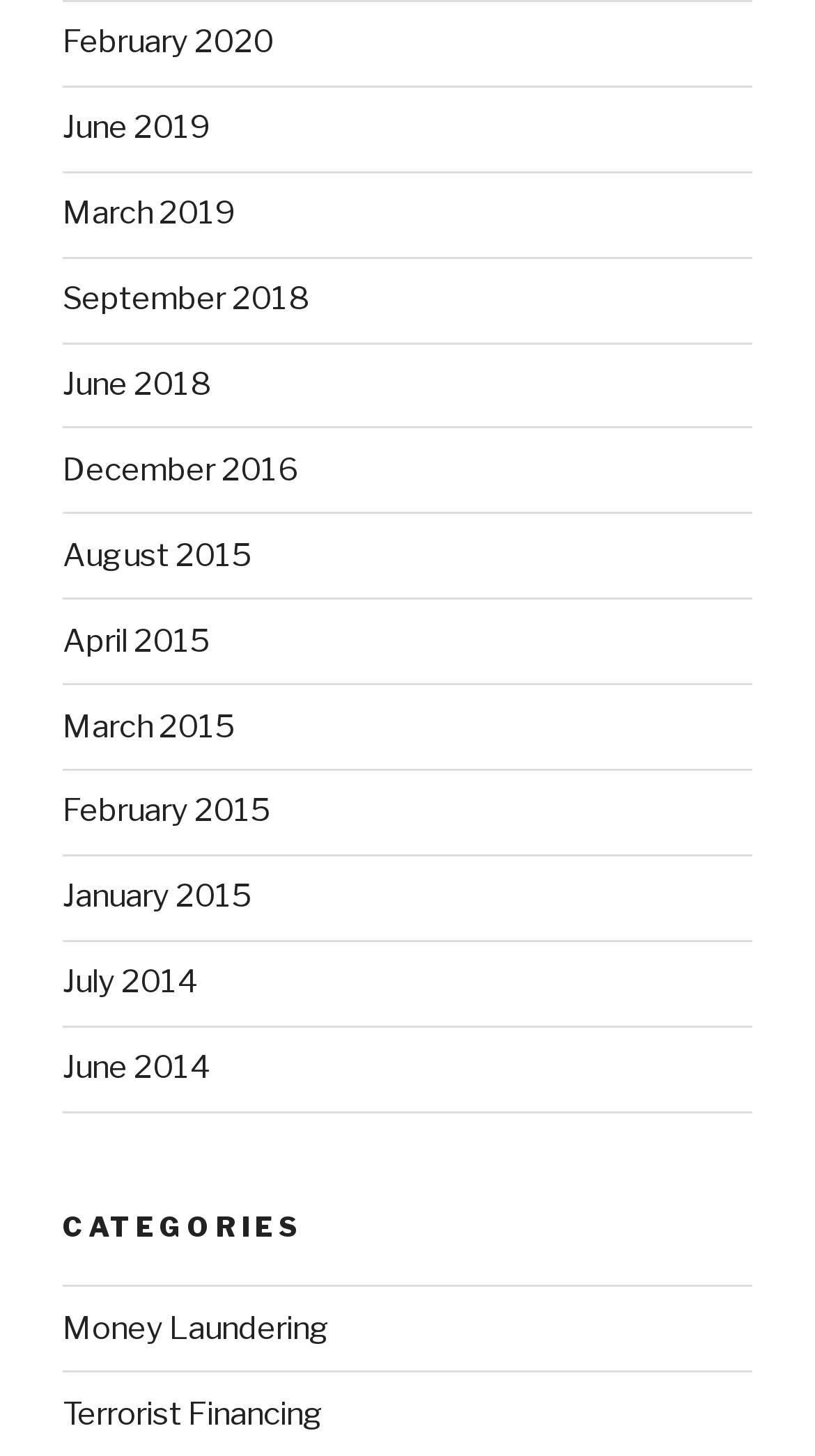Respond with a single word or phrase to the following question: What type of links are listed on the left side?

Archive links